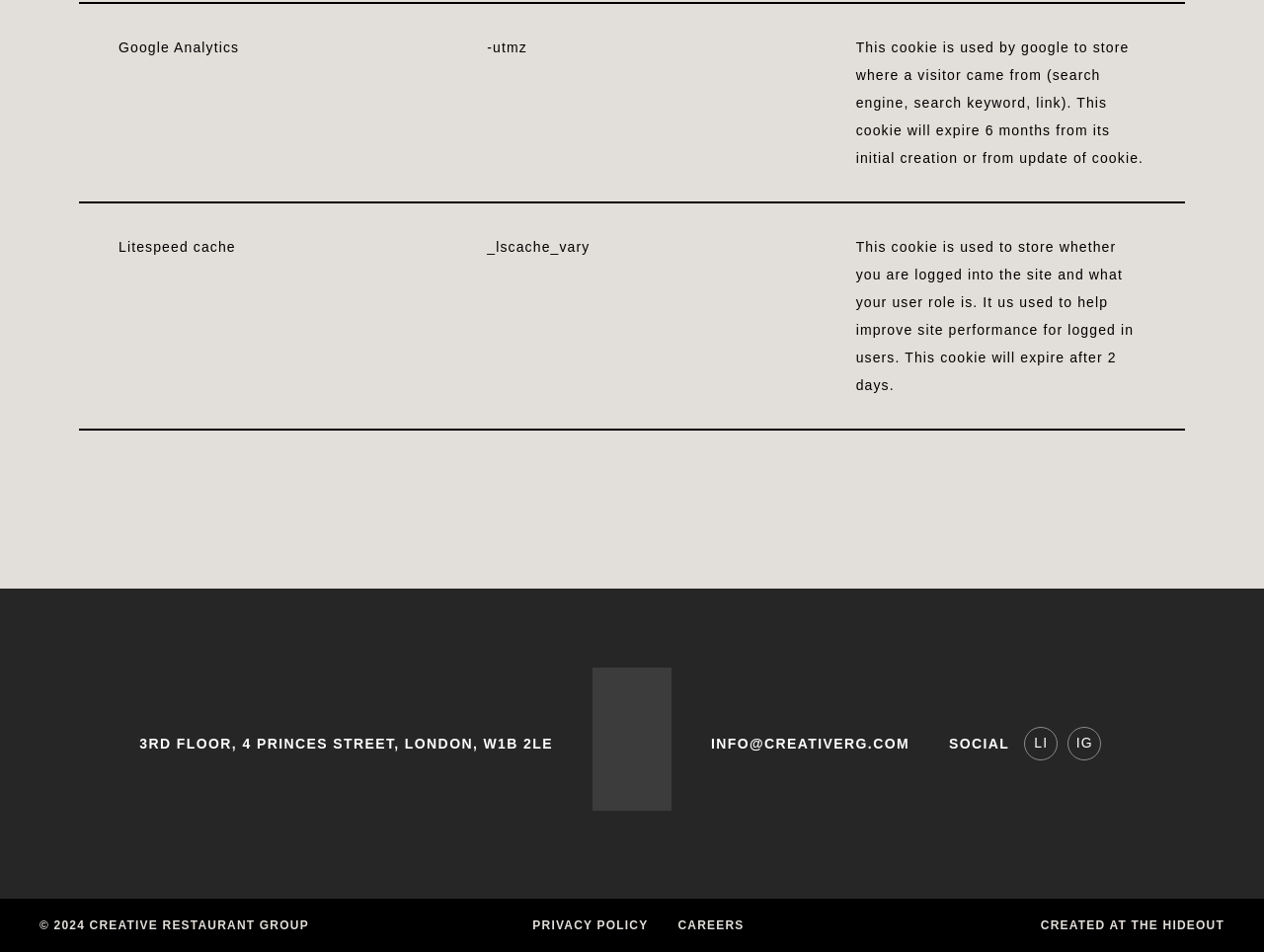What is the name of the company?
Using the image as a reference, give a one-word or short phrase answer.

Creative Restaurant Group